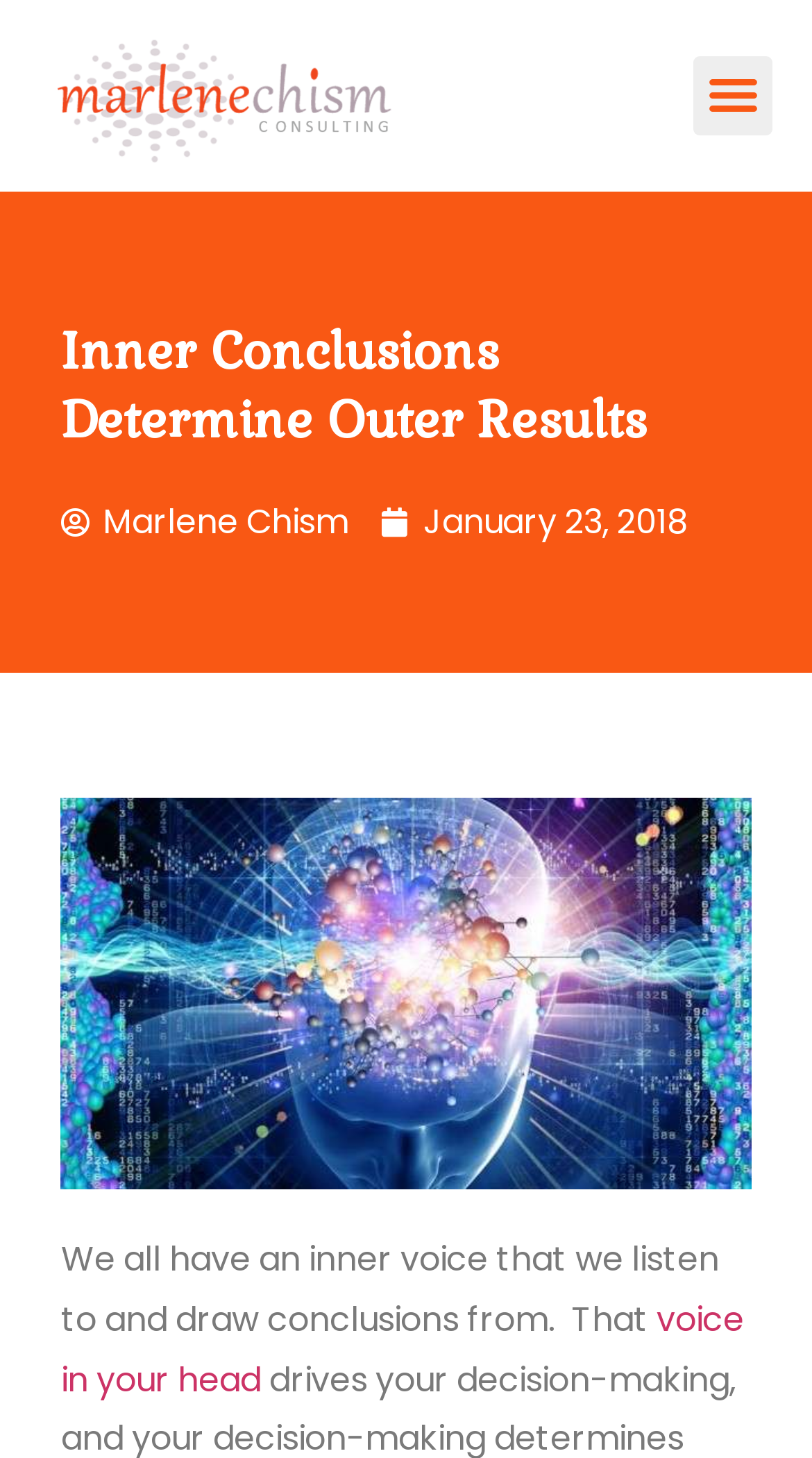Produce a meticulous description of the webpage.

The webpage appears to be a blog post or article titled "Inner Conclusions Determine Outer Results" by Marlene Chism. At the top left corner, there is a site logo, which is an image linked to the website's homepage. Next to the logo, there is a menu toggle button on the top right corner.

Below the logo, the main heading "Inner Conclusions Determine Outer Results" is prominently displayed. Underneath the heading, the author's name "Marlene Chism" is written, followed by the publication date "January 23, 2018" on the right side.

The main content of the webpage starts with a paragraph of text that discusses the concept of an inner voice and its influence on our conclusions. The text mentions "the voice in your head" and provides a link to further information or a related topic. The overall layout of the webpage is simple and easy to navigate, with a clear hierarchy of headings and text.